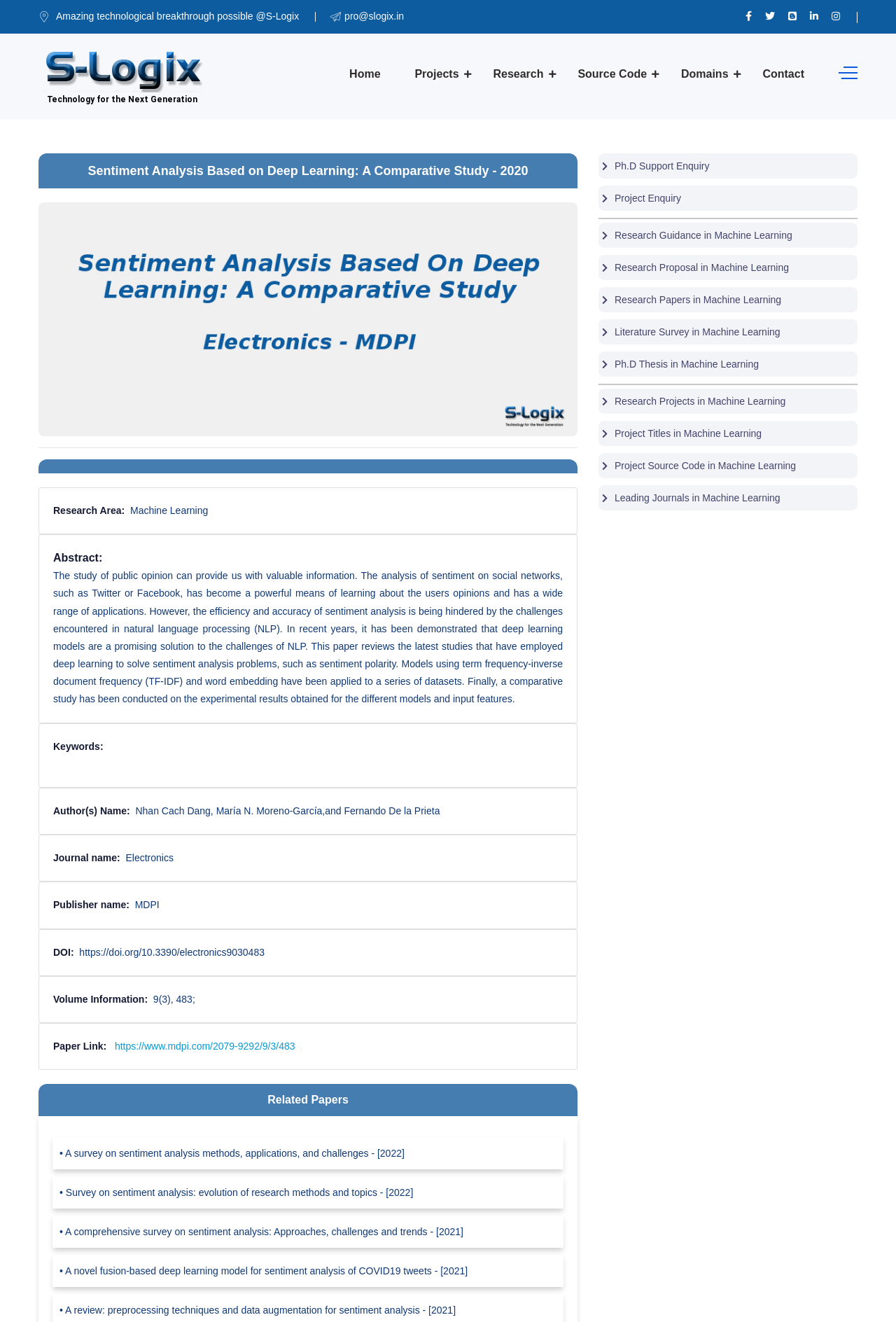What is the DOI of the paper?
Using the image, give a concise answer in the form of a single word or short phrase.

https://doi.org/10.3390/electronics9030483